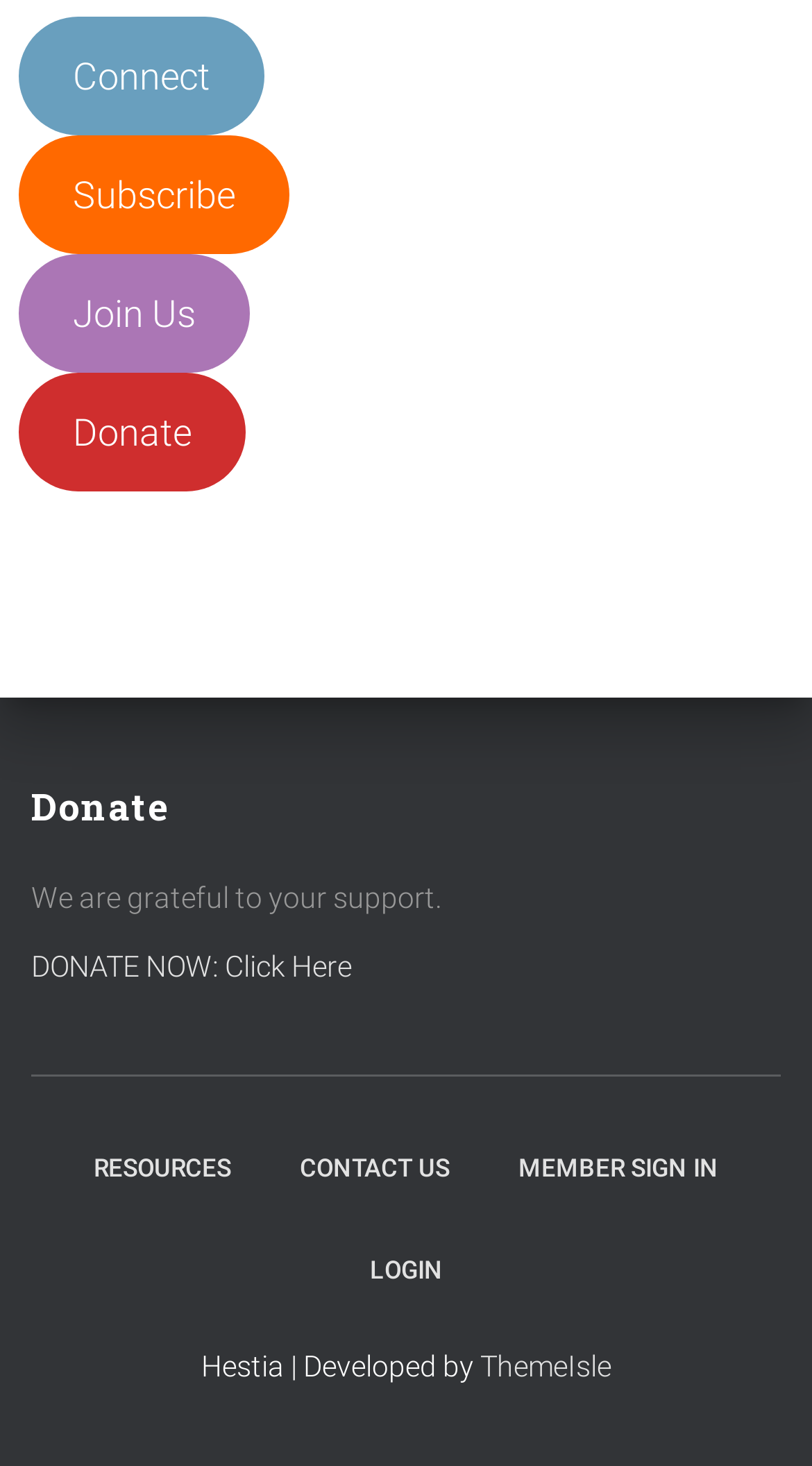Using the webpage screenshot, find the UI element described by DONATE NOW: Click Here. Provide the bounding box coordinates in the format (top-left x, top-left y, bottom-right x, bottom-right y), ensuring all values are floating point numbers between 0 and 1.

[0.038, 0.648, 0.433, 0.67]